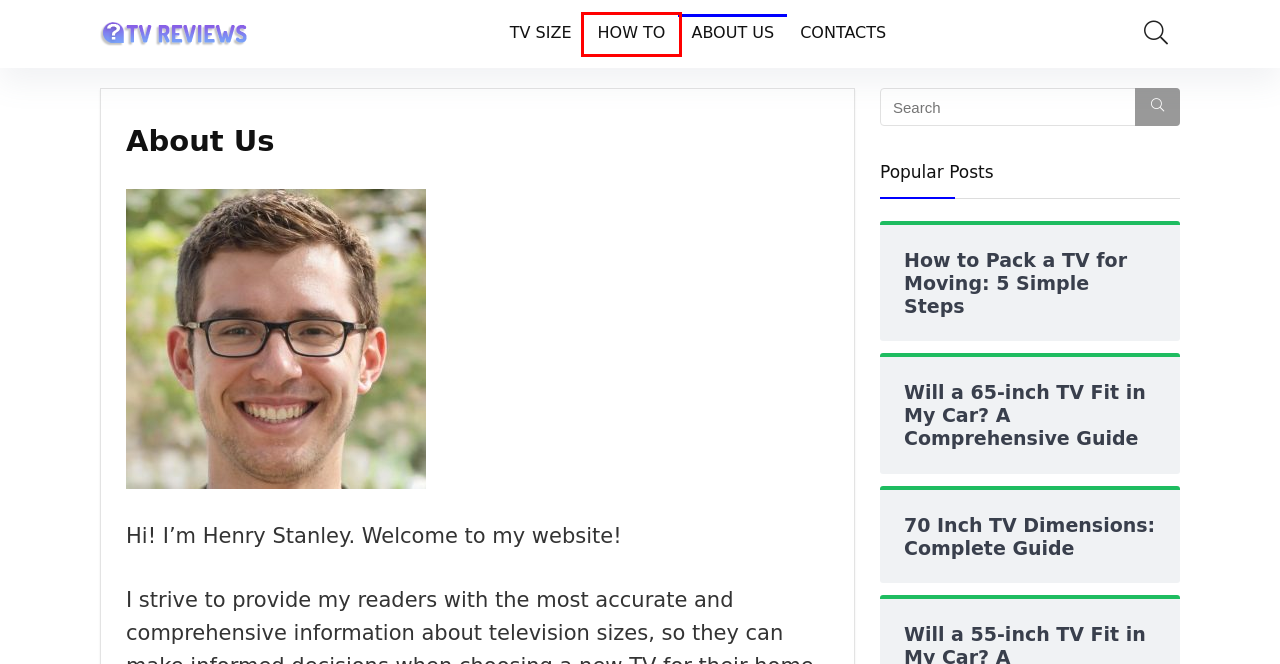Review the screenshot of a webpage that includes a red bounding box. Choose the most suitable webpage description that matches the new webpage after clicking the element within the red bounding box. Here are the candidates:
A. Privacy Policy - tv-reviews.com
B. 60 Inch TV Dimensions: How Big Is It?
C. How to Pack a TV for Moving: A Comprehensive Guide for the Flat Screen TV
D. Will a 65-inch TV Fit in My Car? How to Transport it?
E. How to - tv-reviews.com
F. tv-reviews.com - TV Specs
G. 70 Inch TV Dimensions: How Big Is It? Complete Guide
H. TV Size - tv-reviews.com

E